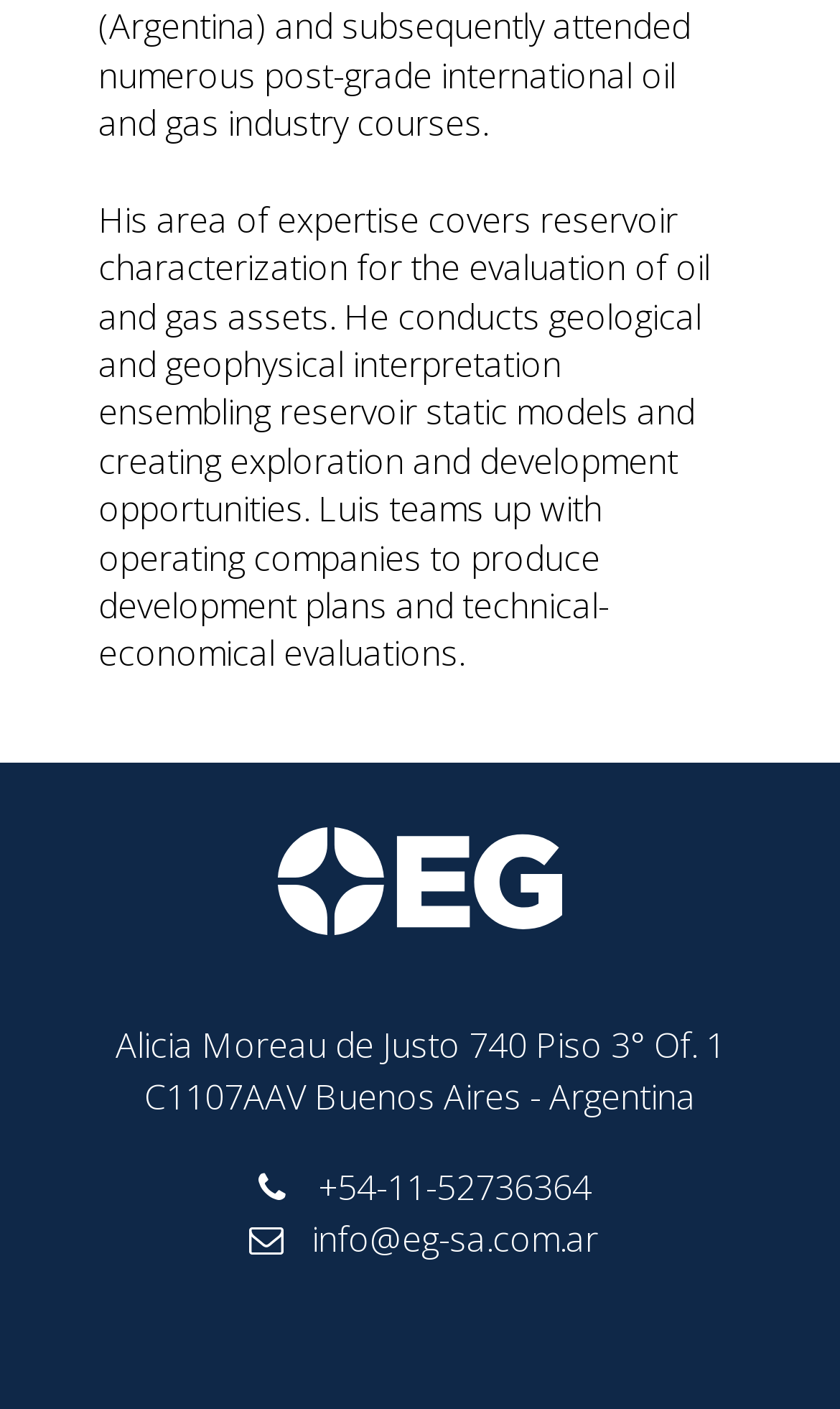Give a one-word or short-phrase answer to the following question: 
What is the company's phone number?

+54-11-52736364